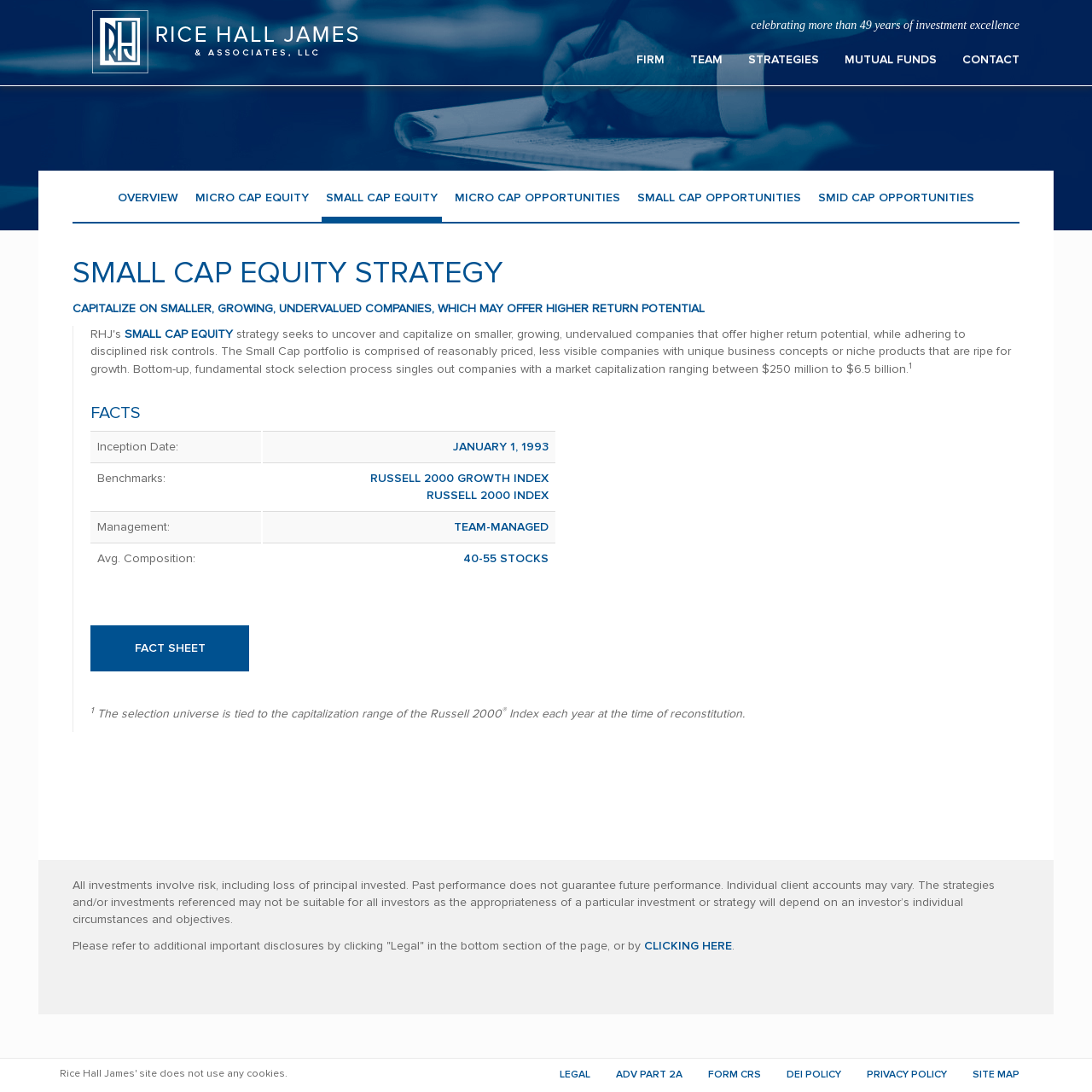What is the focus of the Small Cap Equity strategy?
Refer to the image and provide a thorough answer to the question.

I found the answer by reading the StaticText element with the text 'CAPITALIZE ON SMALLER, GROWING, UNDERVALUED COMPANIES, WHICH MAY OFFER HIGHER RETURN POTENTIAL' which describes the focus of the Small Cap Equity strategy.